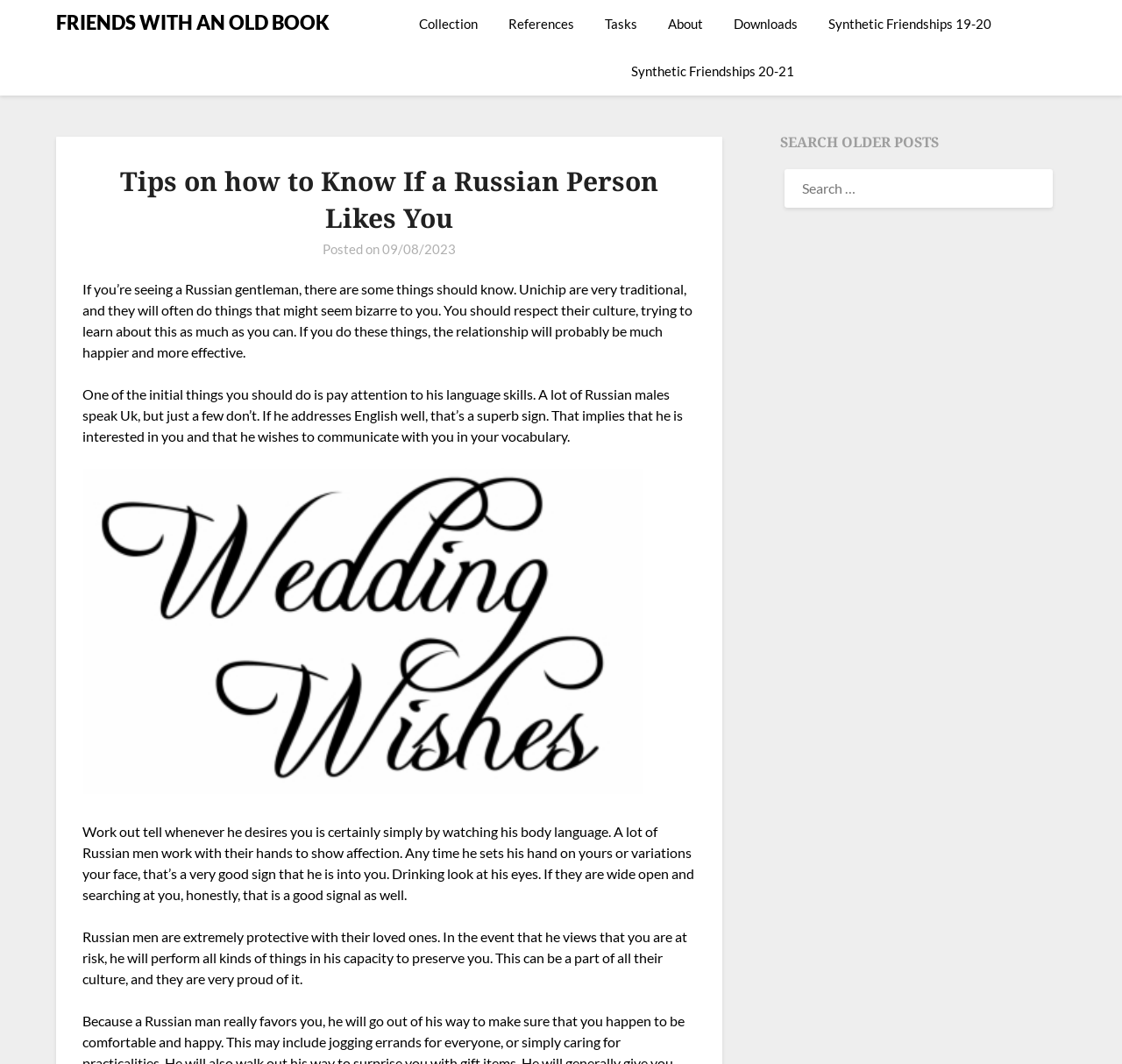What is a Russian man's attitude towards his loved ones?
Using the details from the image, give an elaborate explanation to answer the question.

According to the article, Russian men are extremely protective of their loved ones and will do everything in their capacity to preserve them, which is a part of their culture and something they are proud of.